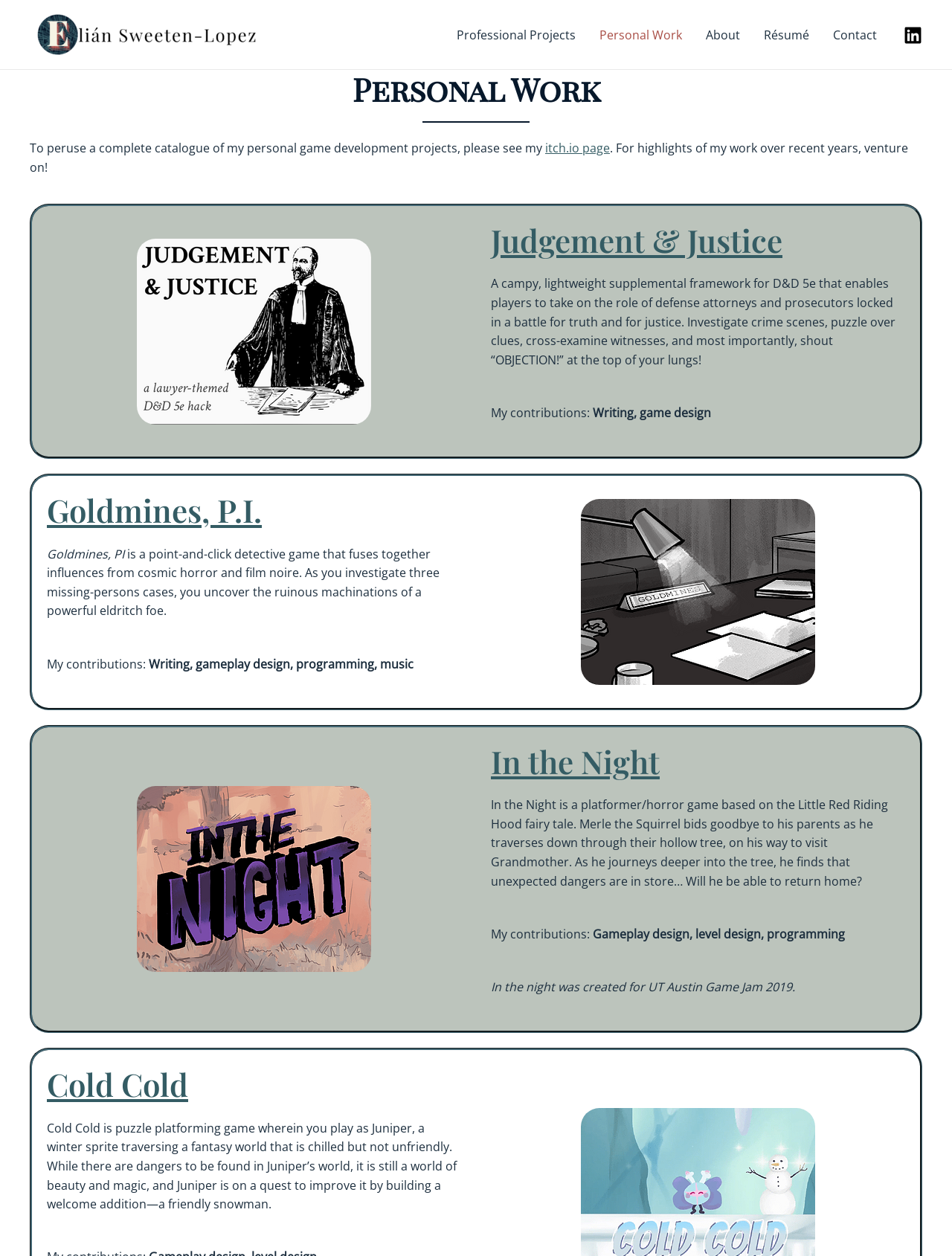Please provide a short answer using a single word or phrase for the question:
What is the role of Elián Sweeten-Lopez in Judgement & Justice?

Writing, game design